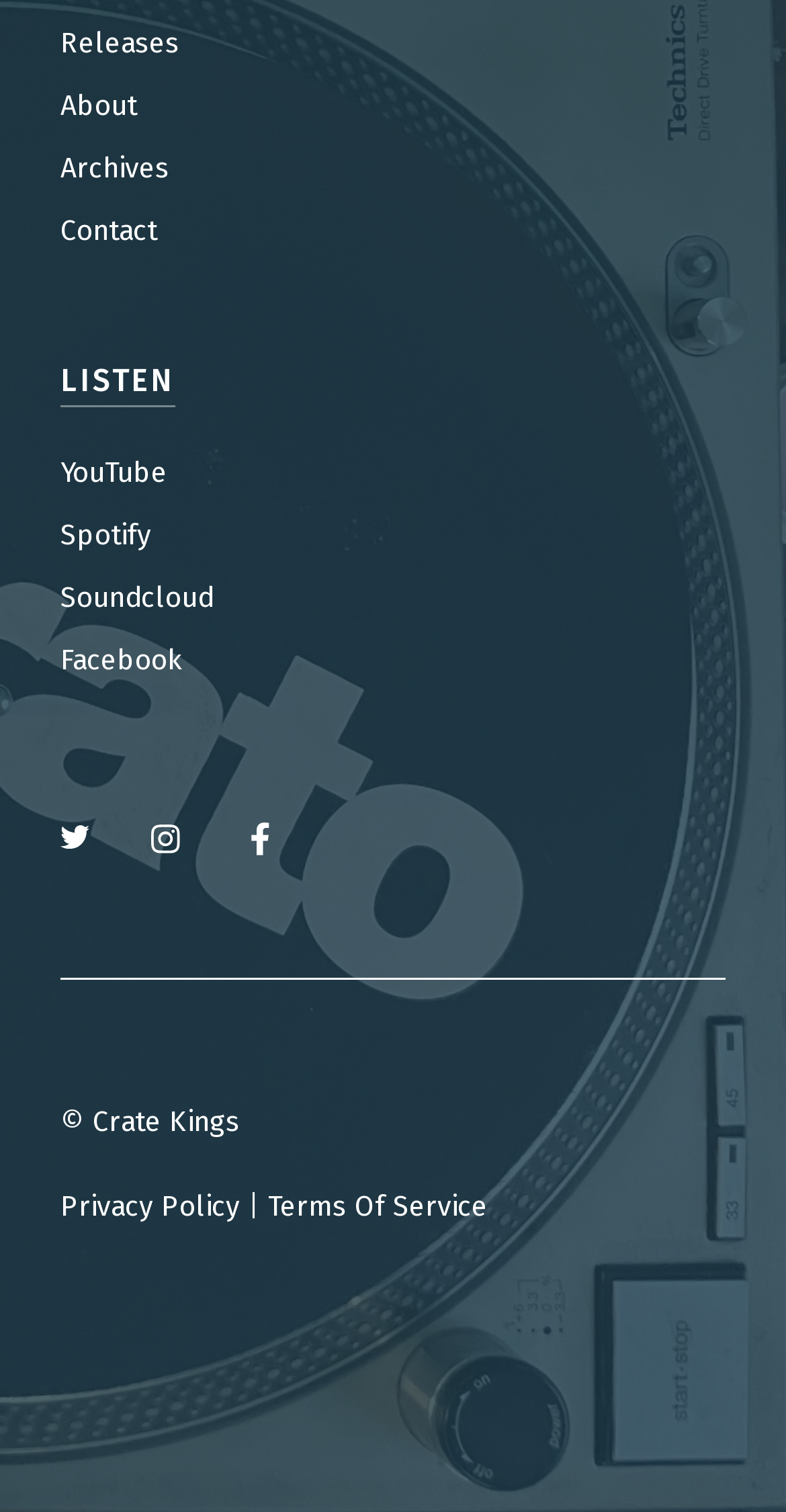Pinpoint the bounding box coordinates of the clickable area needed to execute the instruction: "Listen to music". The coordinates should be specified as four float numbers between 0 and 1, i.e., [left, top, right, bottom].

[0.077, 0.24, 0.223, 0.264]